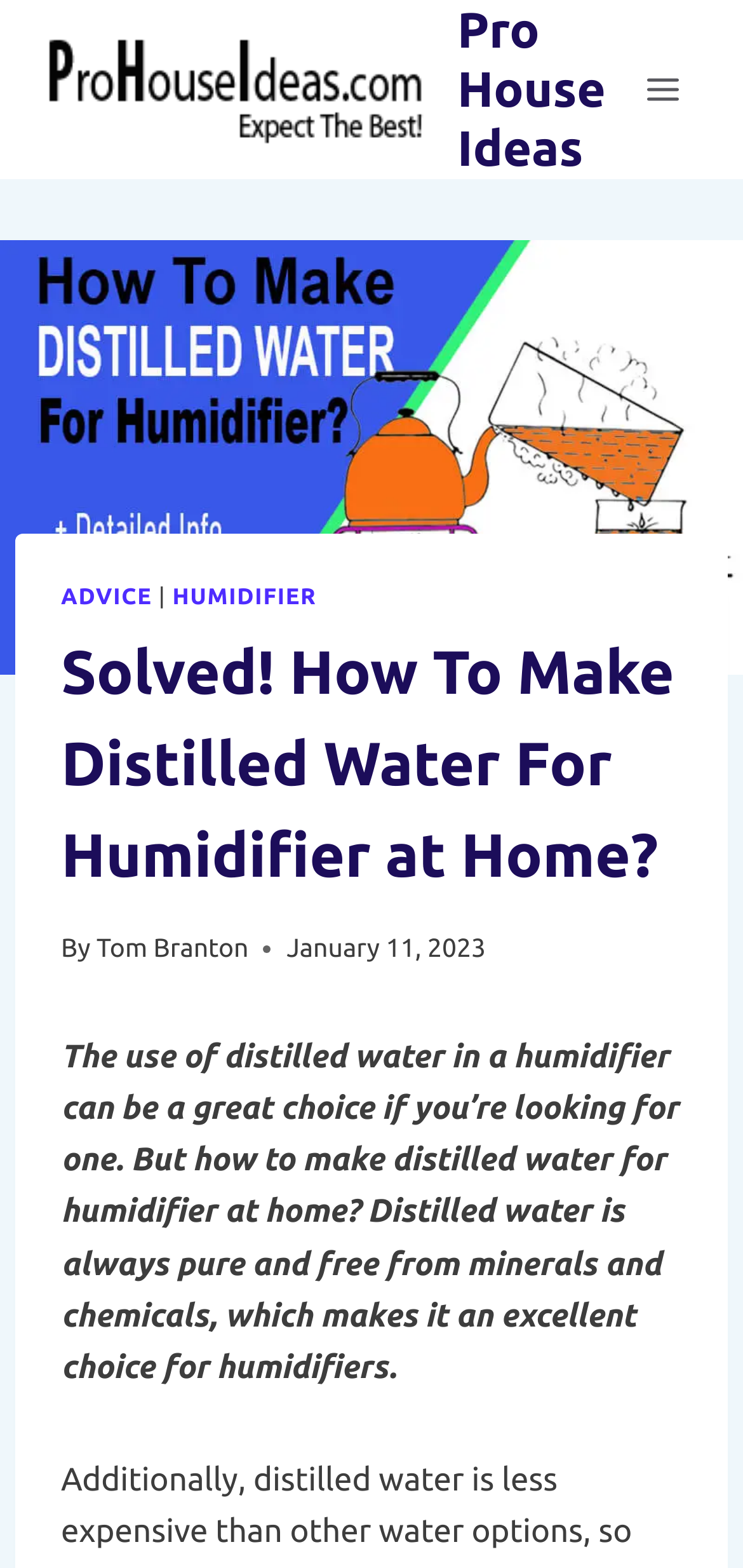Identify the bounding box of the HTML element described here: "Book An Appointment". Provide the coordinates as four float numbers between 0 and 1: [left, top, right, bottom].

None